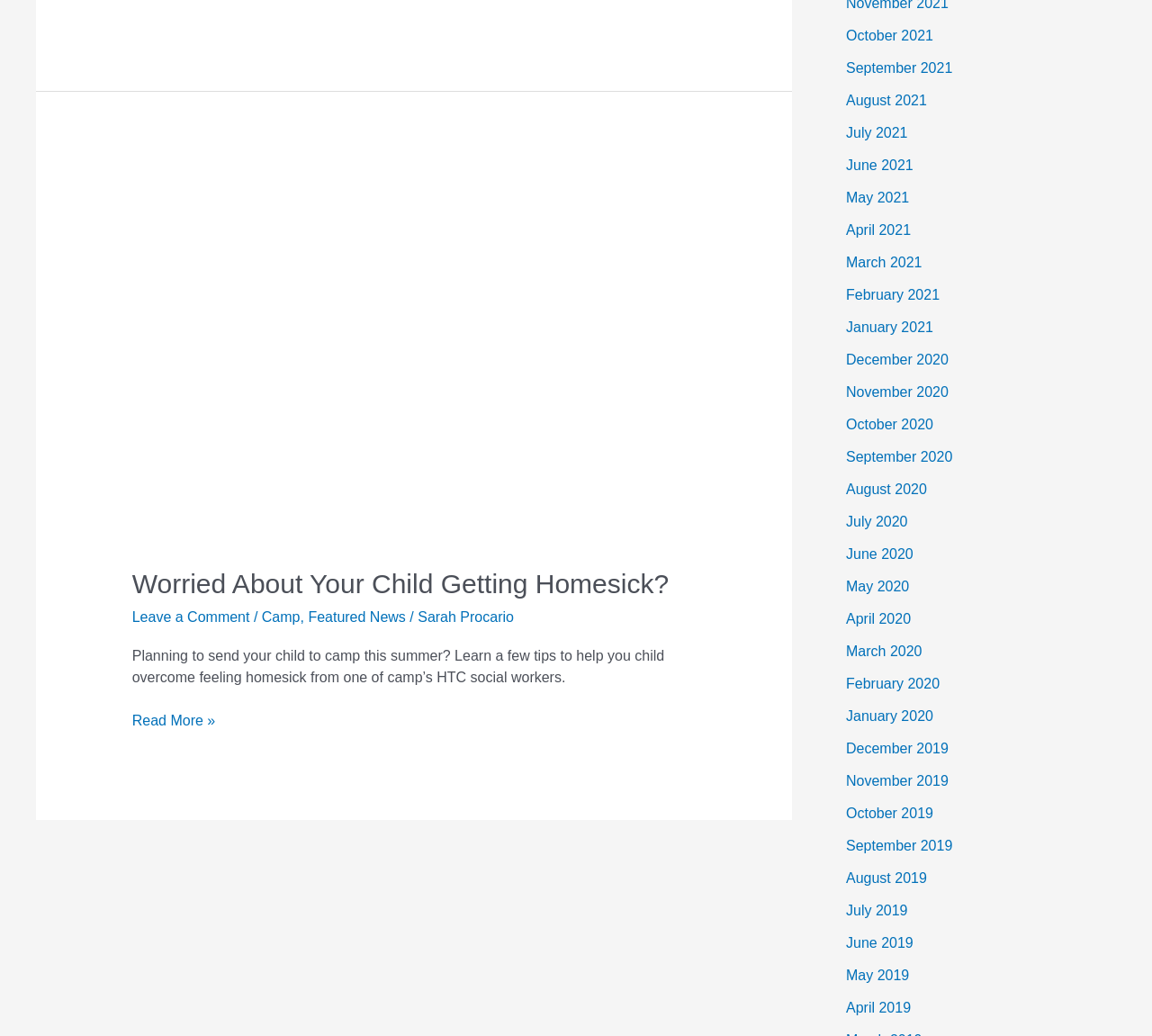What is the author of the article?
Examine the image closely and answer the question with as much detail as possible.

The author of the article can be found in the link element with the text 'Sarah Procario' which is a child element of the header element.